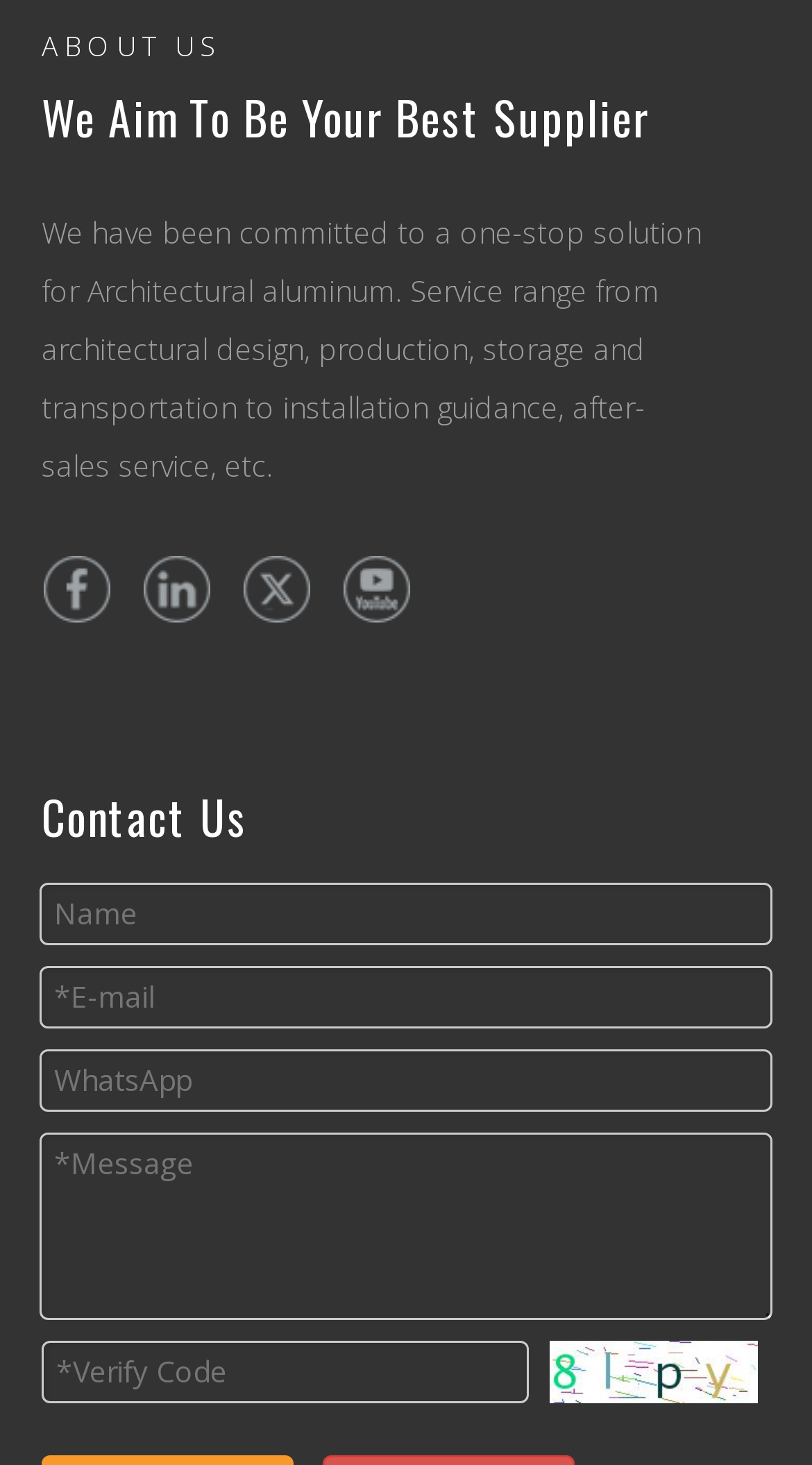Provide the bounding box coordinates for the area that should be clicked to complete the instruction: "Enter your name".

[0.049, 0.603, 0.951, 0.646]